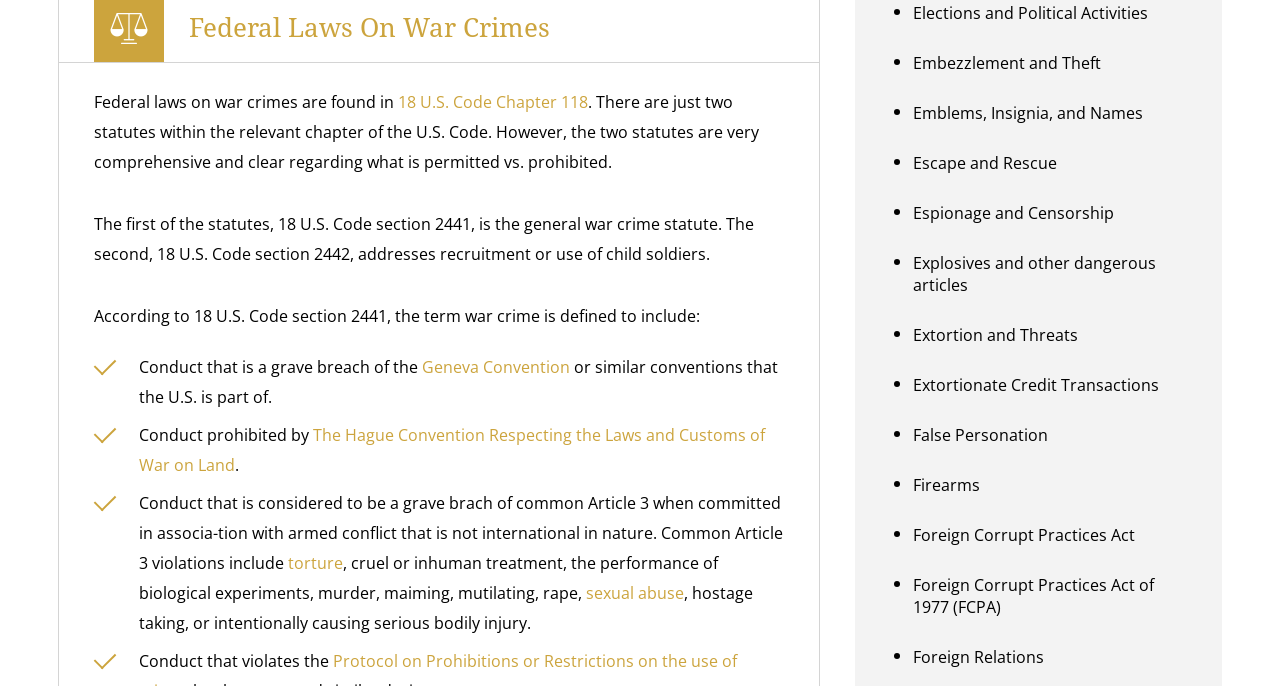Pinpoint the bounding box coordinates of the area that must be clicked to complete this instruction: "Explore the definition of torture".

[0.225, 0.805, 0.268, 0.837]